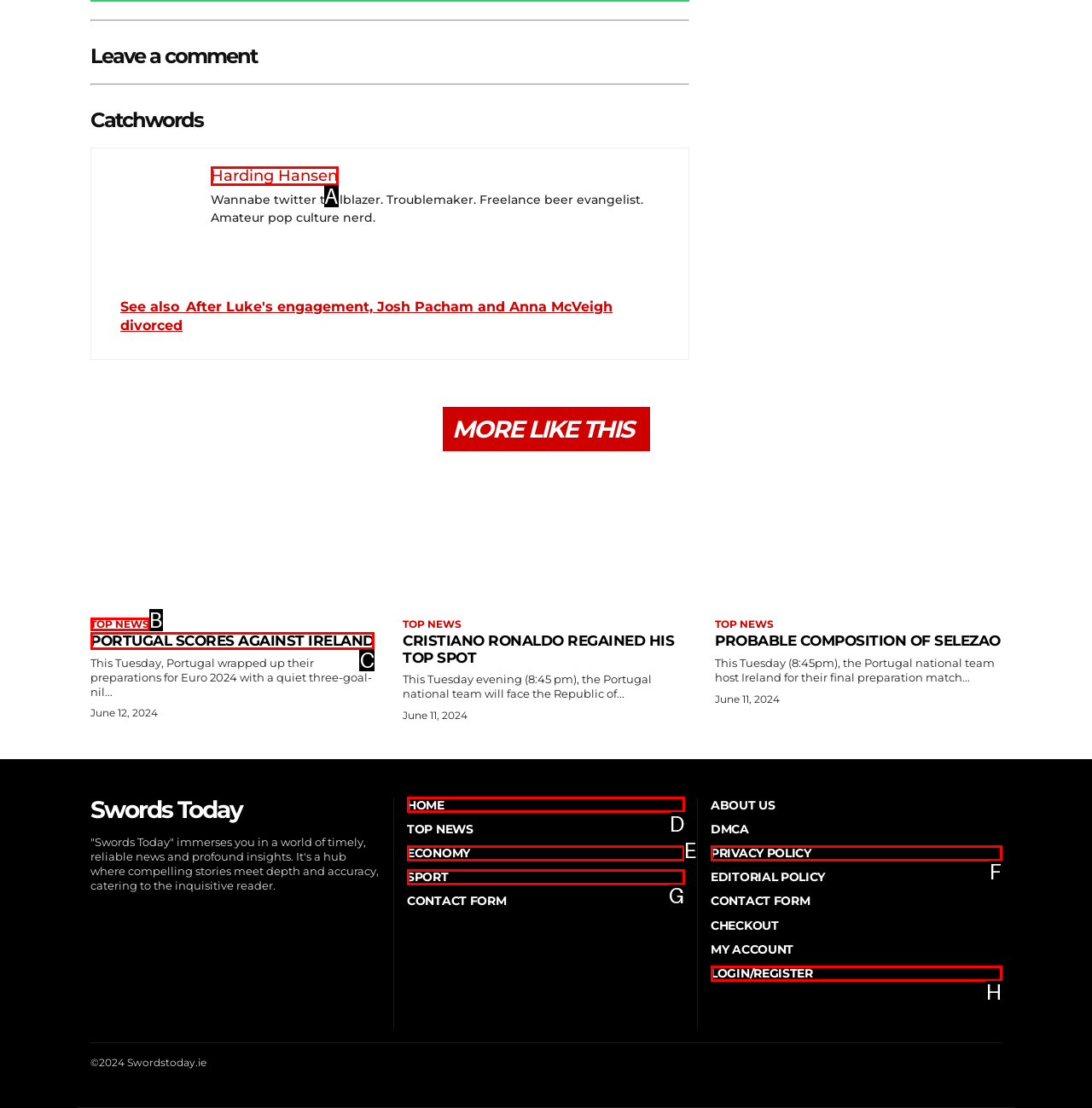Select the option that fits this description: Portugal scores against Ireland
Answer with the corresponding letter directly.

C